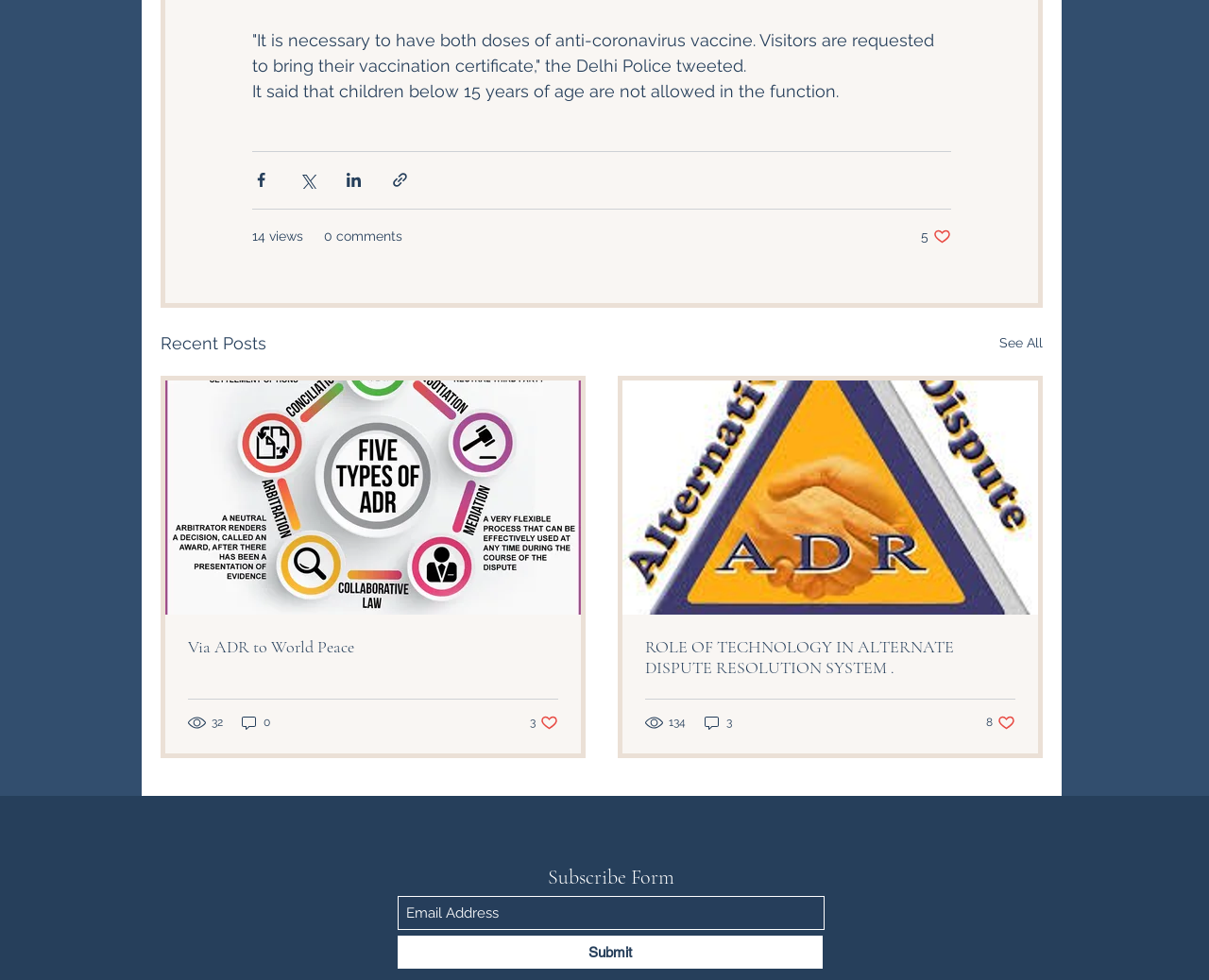Determine the bounding box coordinates of the UI element described by: "14 views".

[0.209, 0.231, 0.251, 0.251]